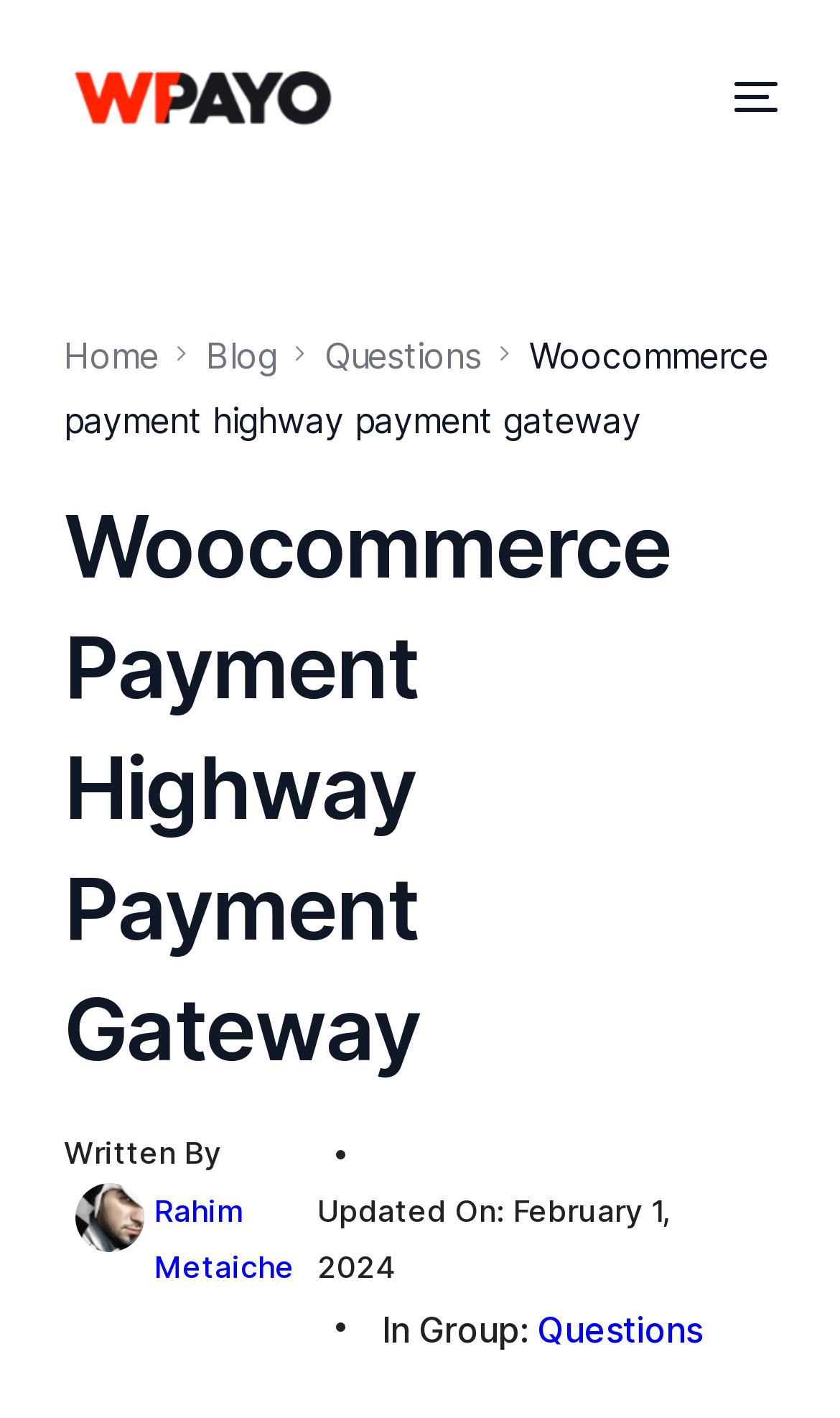Please specify the bounding box coordinates in the format (top-left x, top-left y, bottom-right x, bottom-right y), with all values as floating point numbers between 0 and 1. Identify the bounding box of the UI element described by: parent_node: Payment Plugins

[0.0, 0.211, 0.7, 0.286]